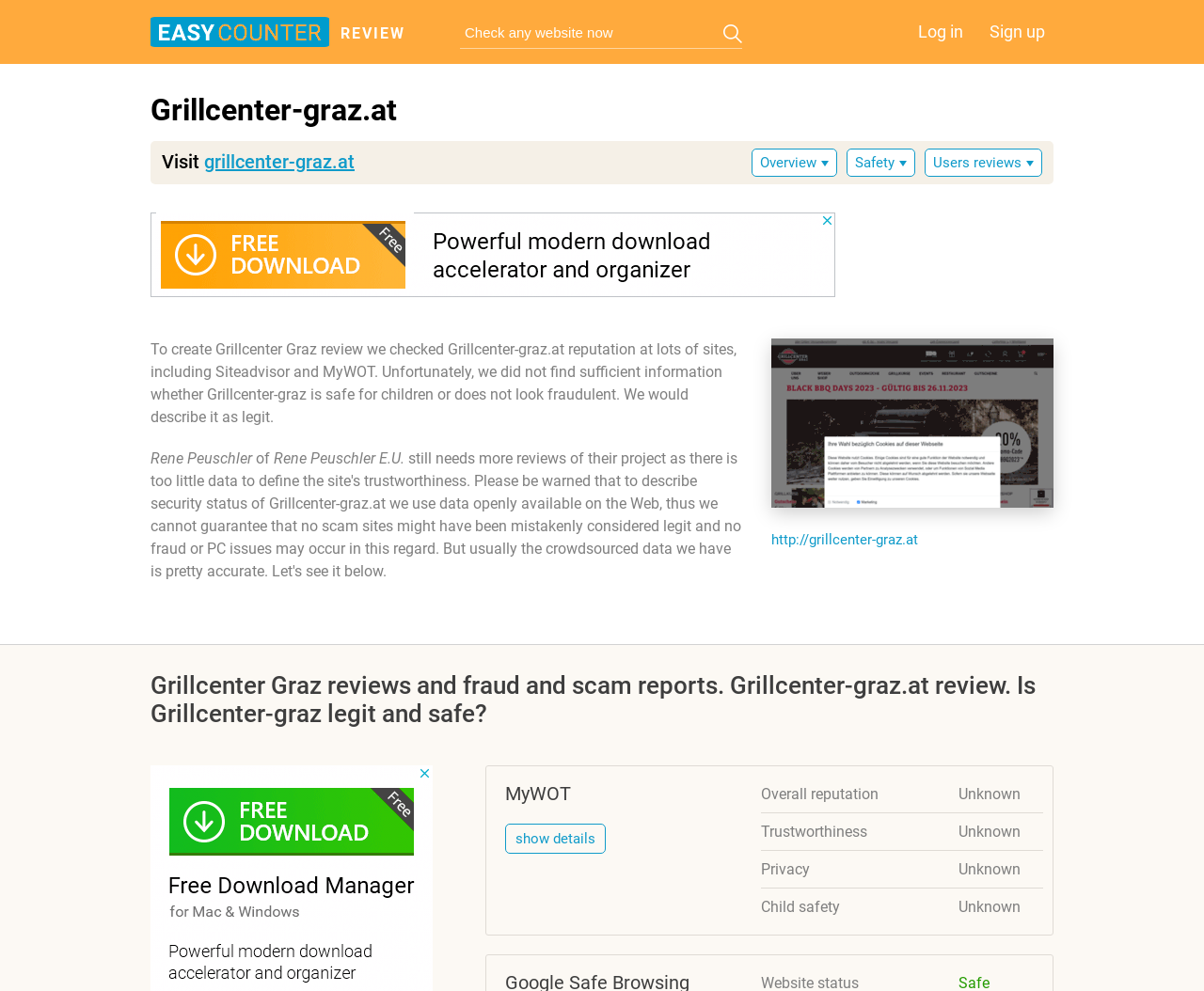Please respond to the question using a single word or phrase:
What is the source of the reputation information?

Siteadvisor and MyWOT